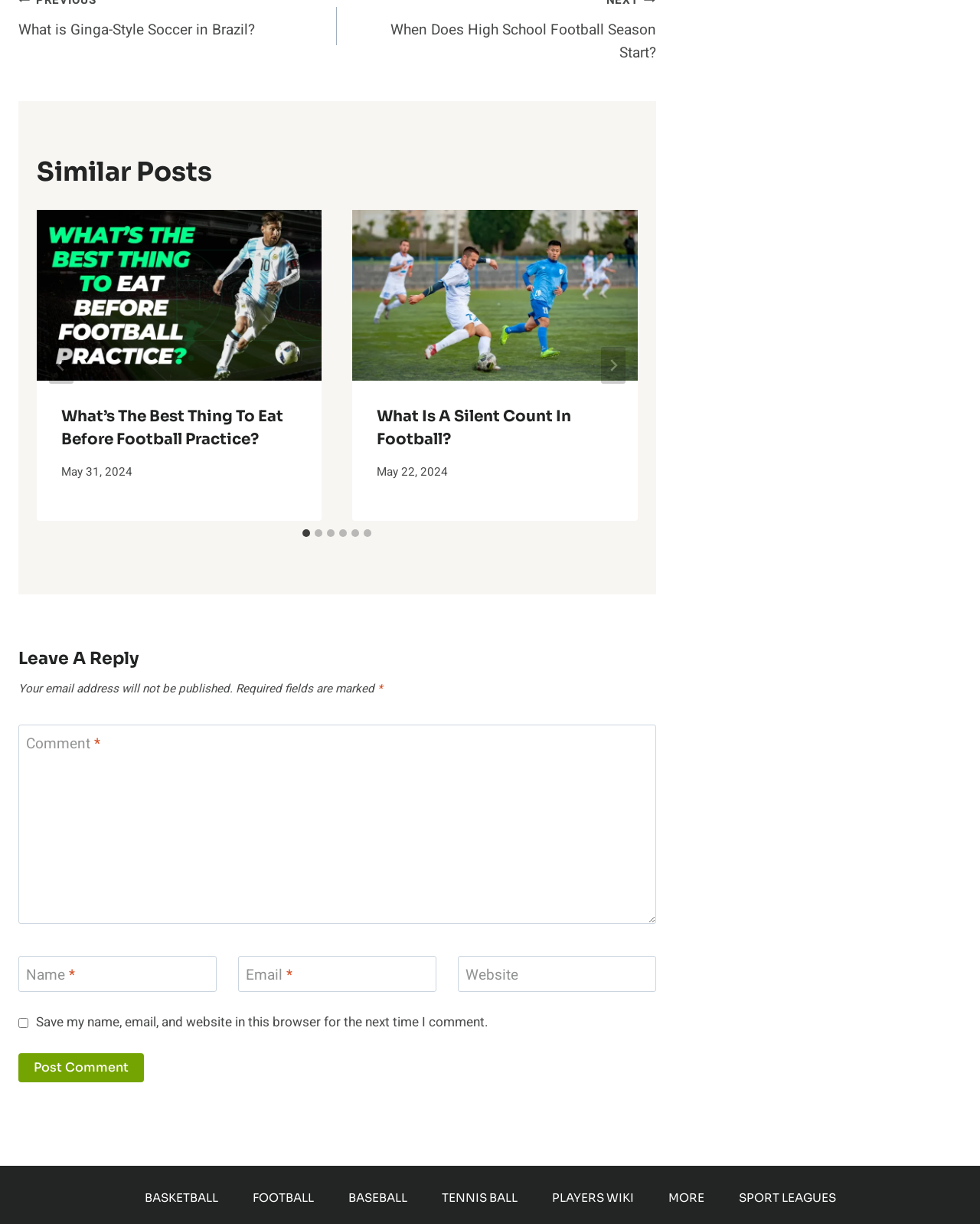What is the date of the second similar post?
Refer to the image and give a detailed response to the question.

The second similar post is located in the region with the heading 'Similar Posts'. It has a tabpanel with the label '2 of 6' and an article with a time element showing the date 'May 22, 2024'. Therefore, the date of the second similar post is May 22, 2024.